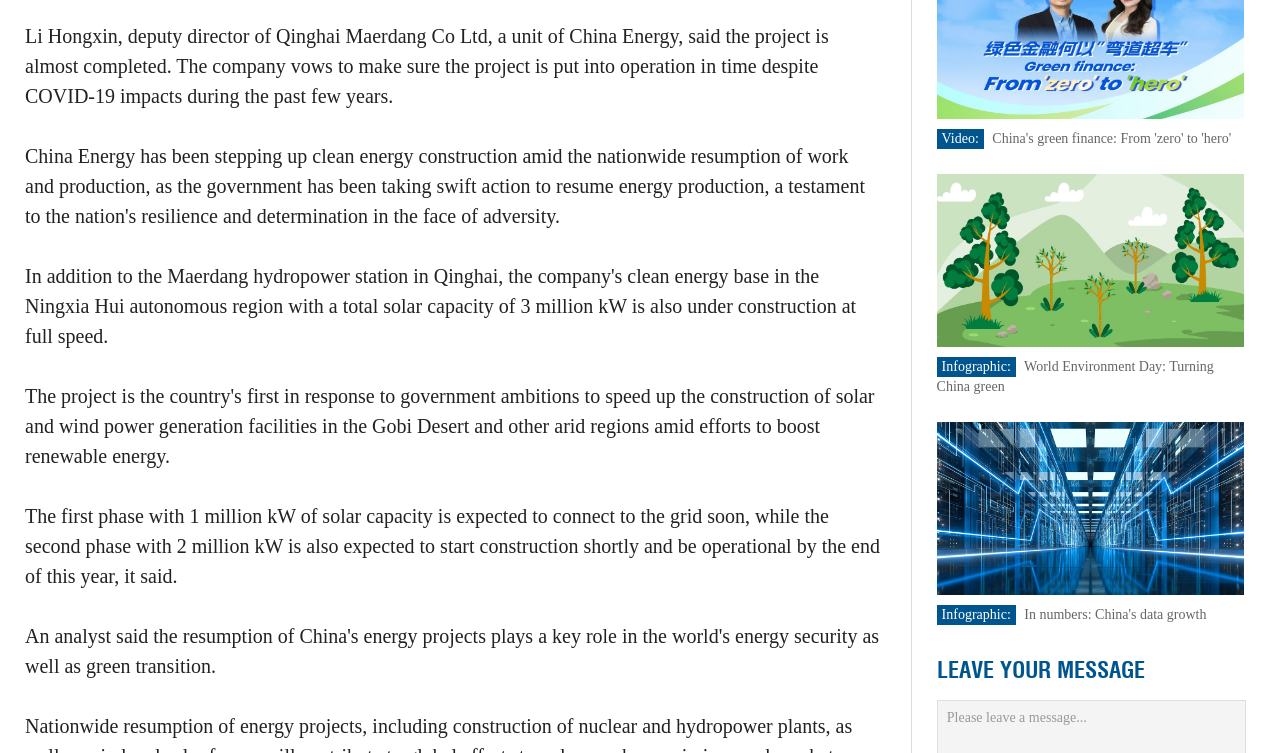What is the topic of the first phase of the project?
Respond to the question with a single word or phrase according to the image.

Solar capacity